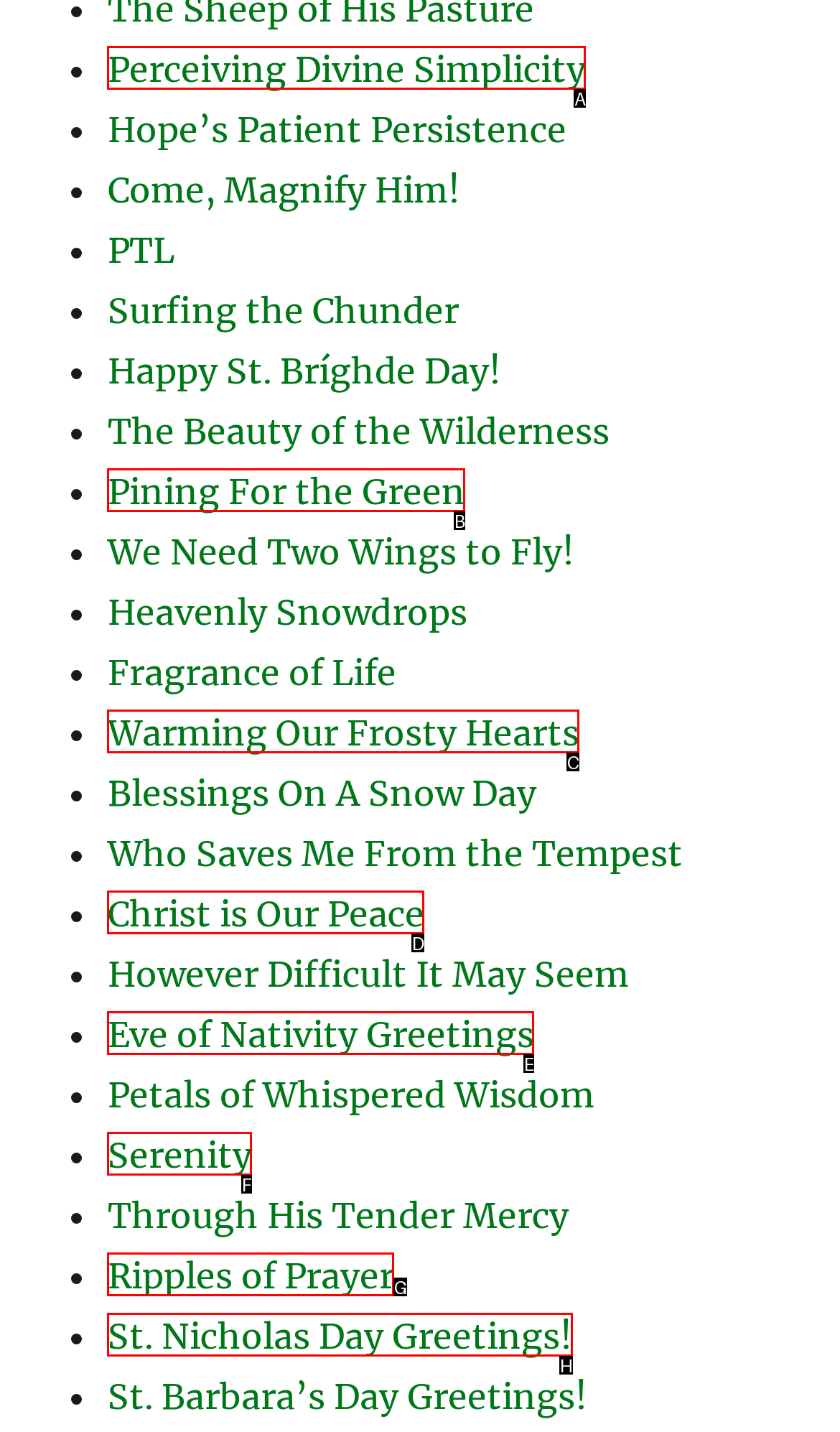Identify which HTML element matches the description: Christ is Our Peace. Answer with the correct option's letter.

D